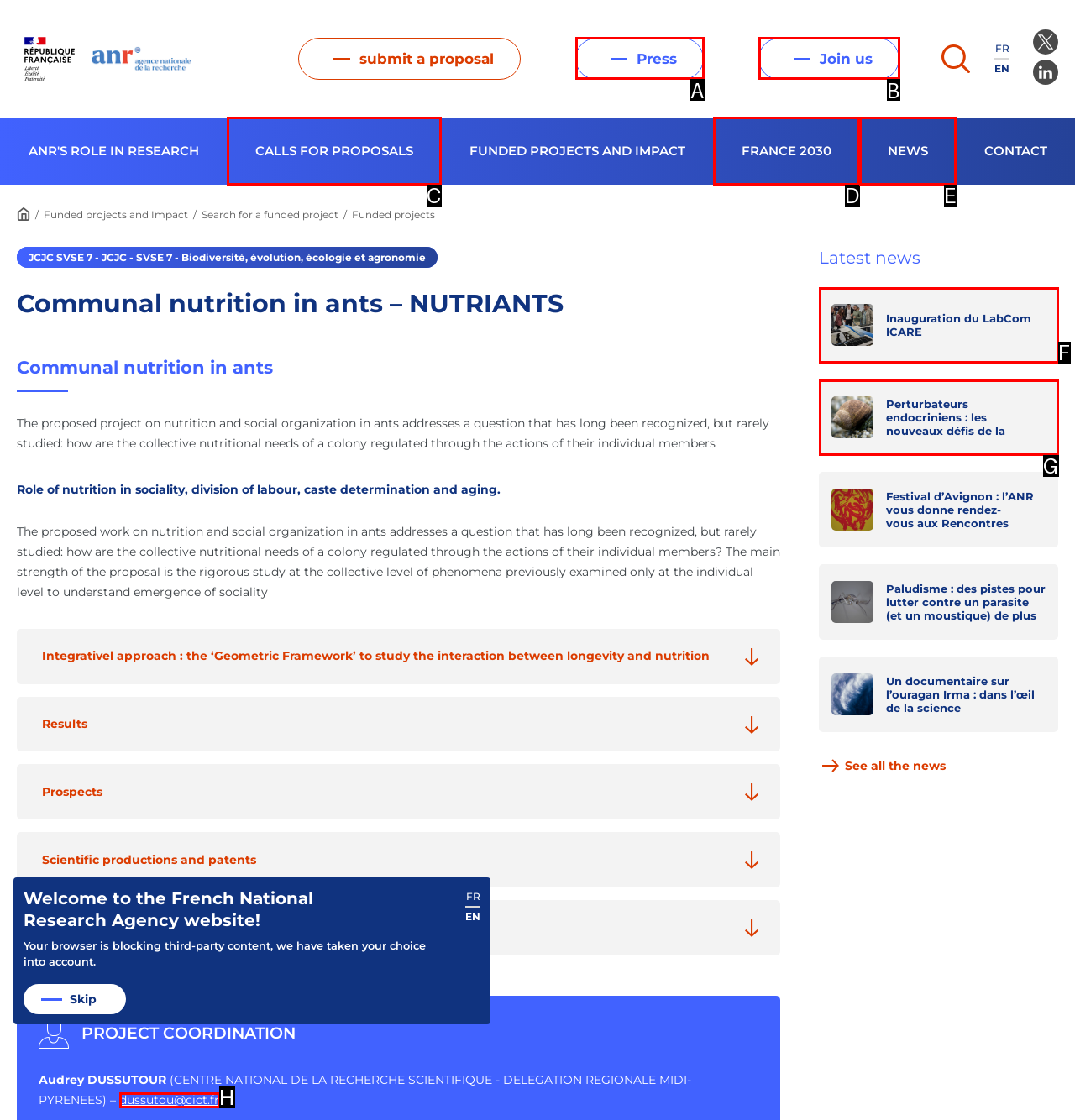Tell me the letter of the option that corresponds to the description: Calls for proposals
Answer using the letter from the given choices directly.

C